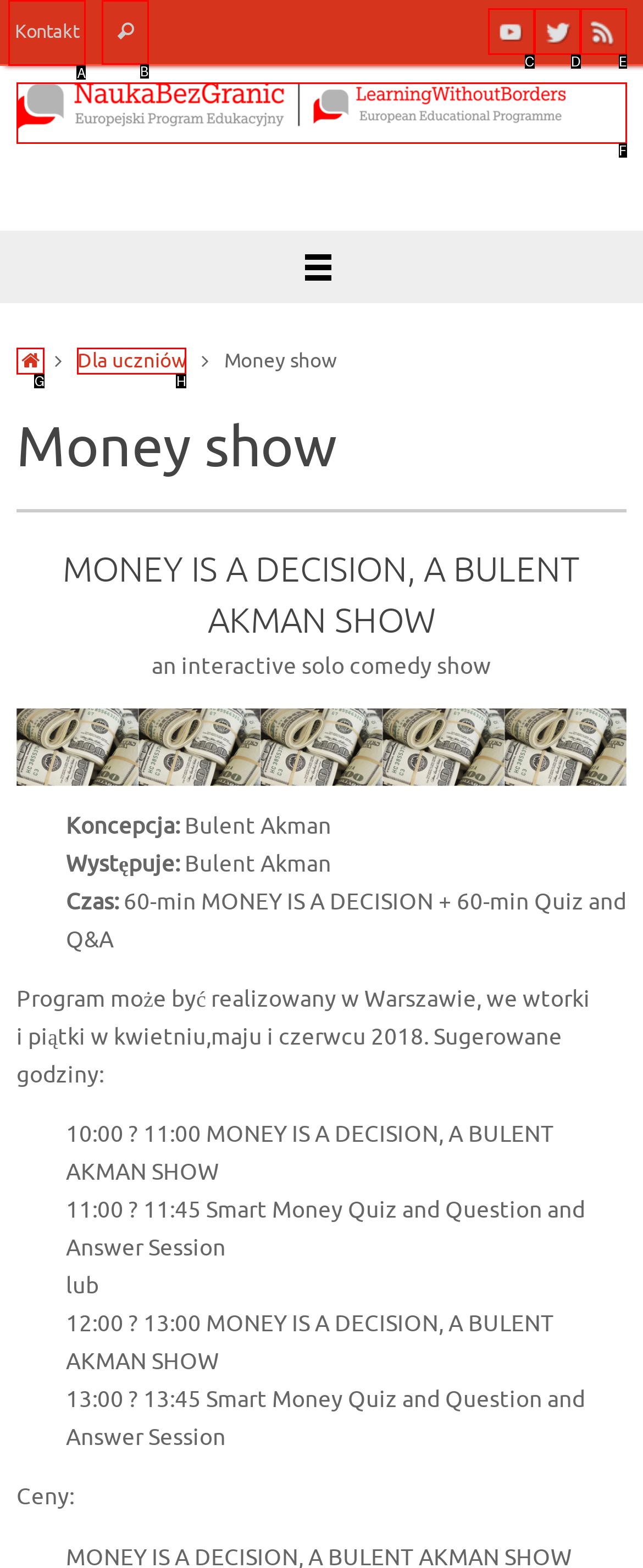Which option should I select to accomplish the task: Contact us? Respond with the corresponding letter from the given choices.

A